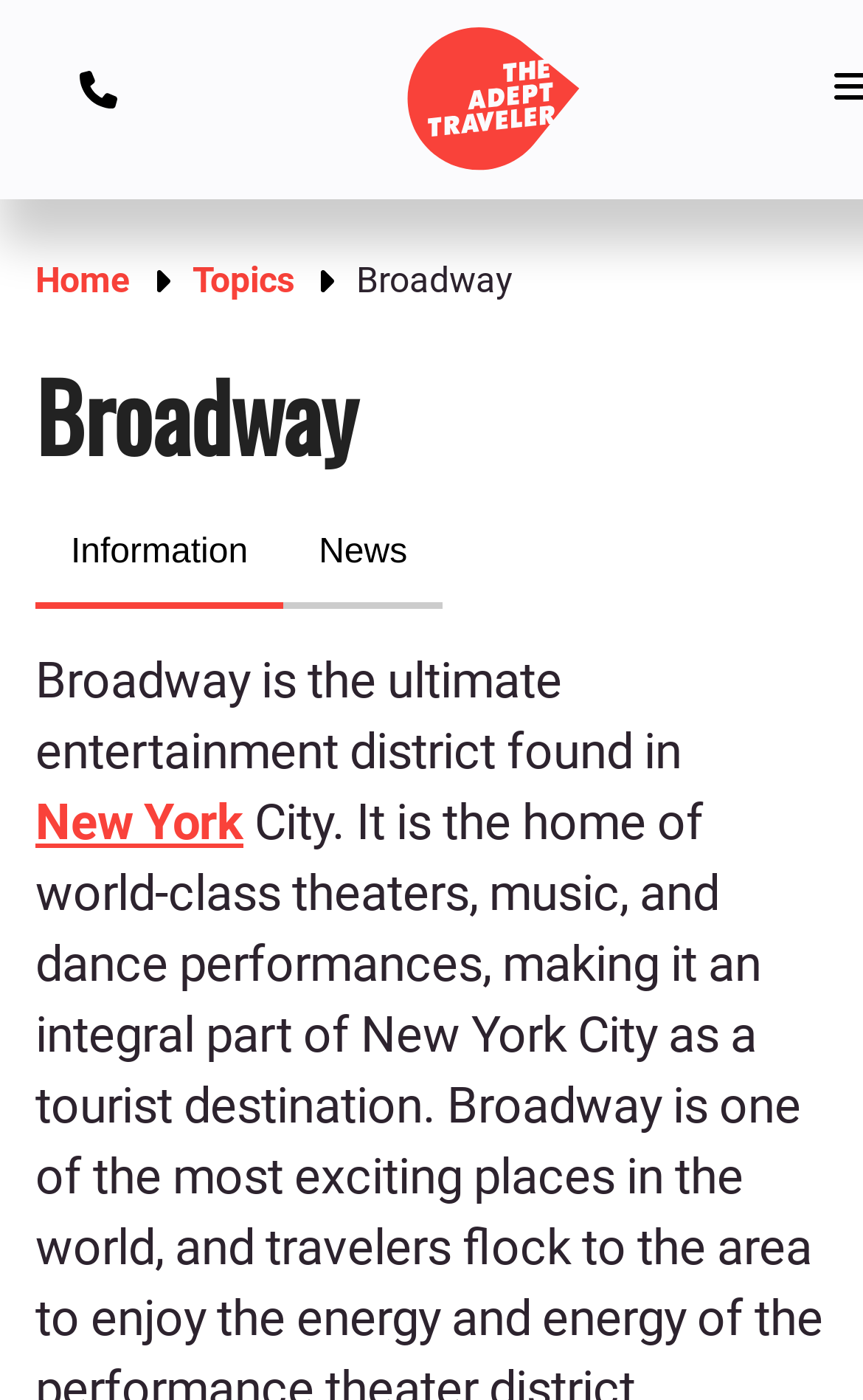How many buttons are there in the webpage?
From the image, respond with a single word or phrase.

2